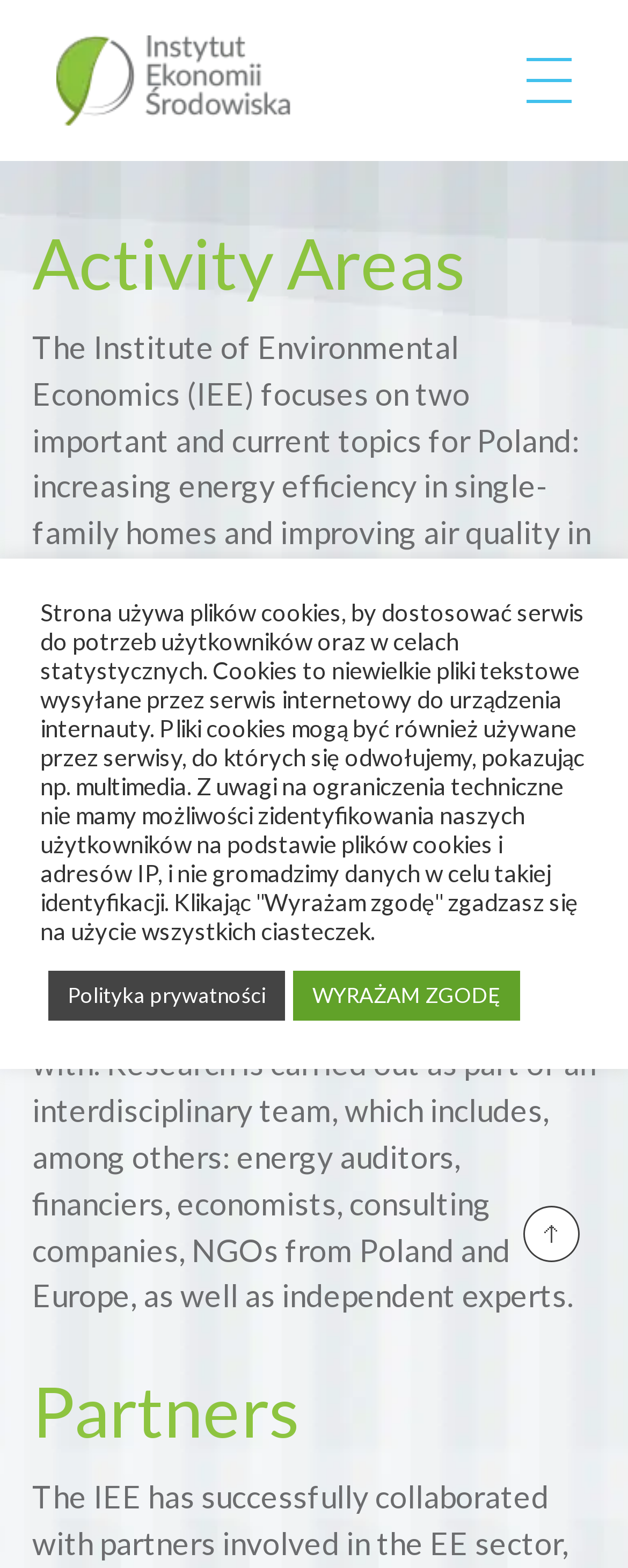What is the purpose of cookies on this website?
Answer the question based on the image using a single word or a brief phrase.

To customize the service